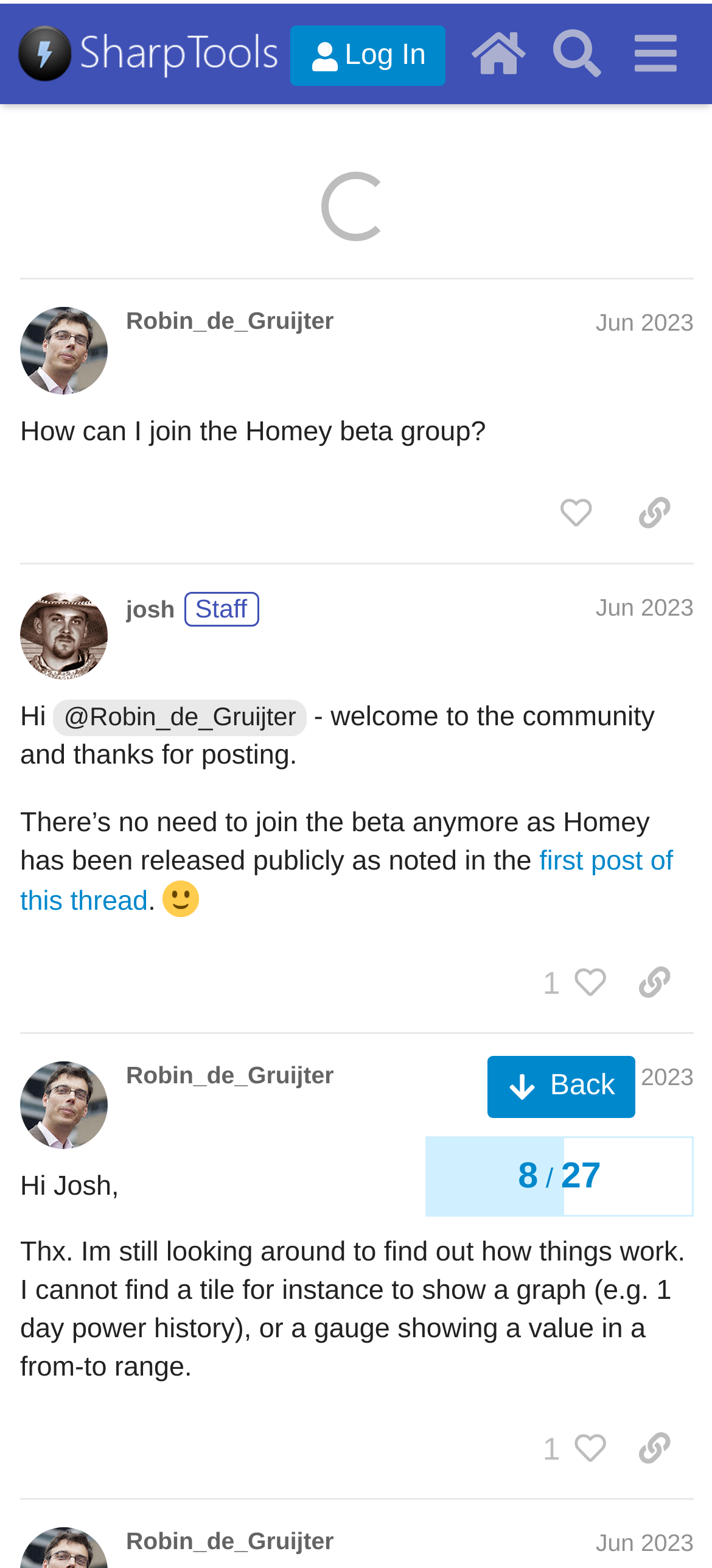Find and provide the bounding box coordinates for the UI element described here: "SharpTools.io (web)". The coordinates should be given as four float numbers between 0 and 1: [left, top, right, bottom].

[0.137, 0.036, 0.47, 0.054]